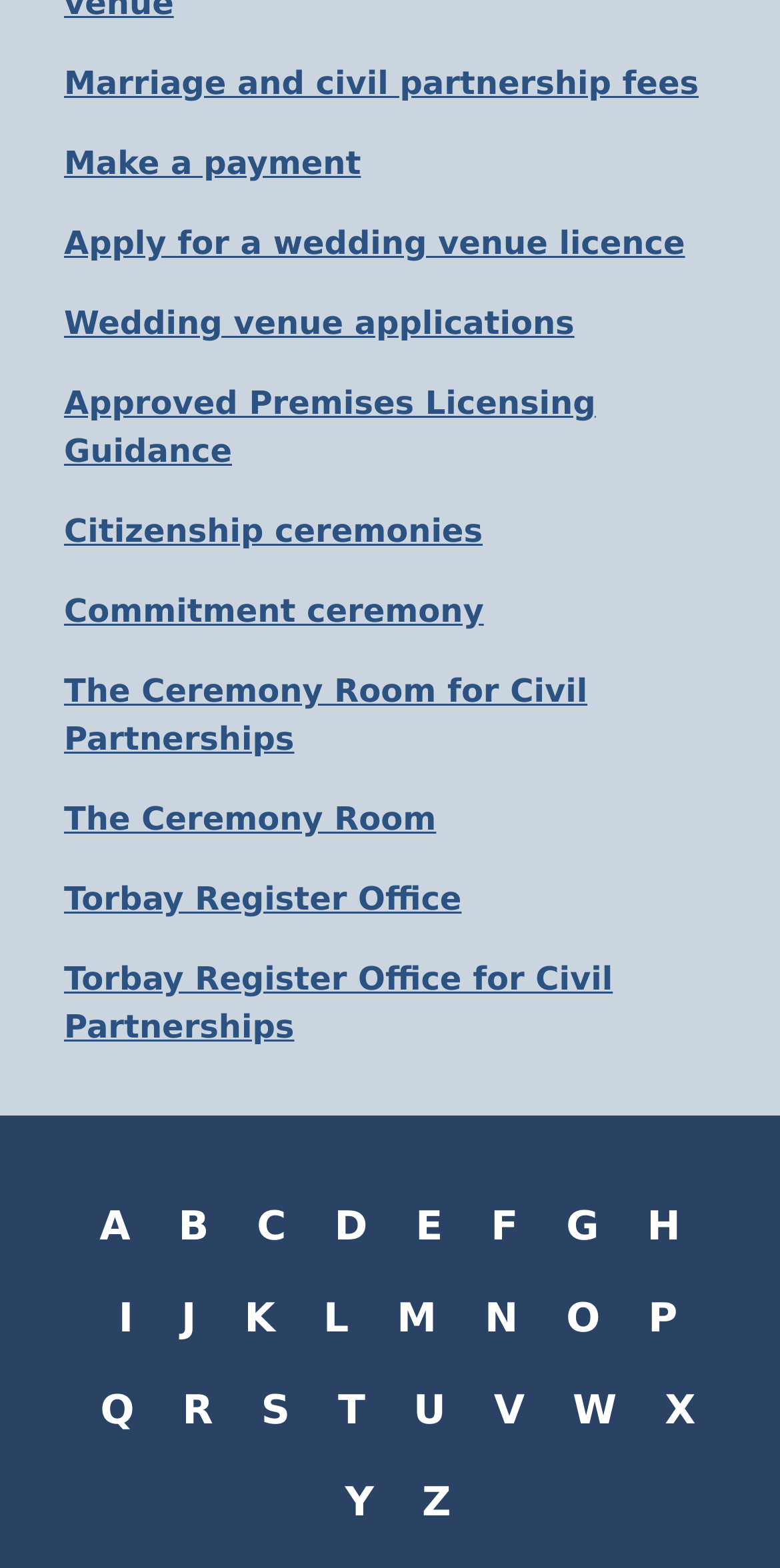Locate the bounding box coordinates of the area to click to fulfill this instruction: "Click on Marriage and civil partnership fees". The bounding box should be presented as four float numbers between 0 and 1, in the order [left, top, right, bottom].

[0.082, 0.038, 0.896, 0.069]